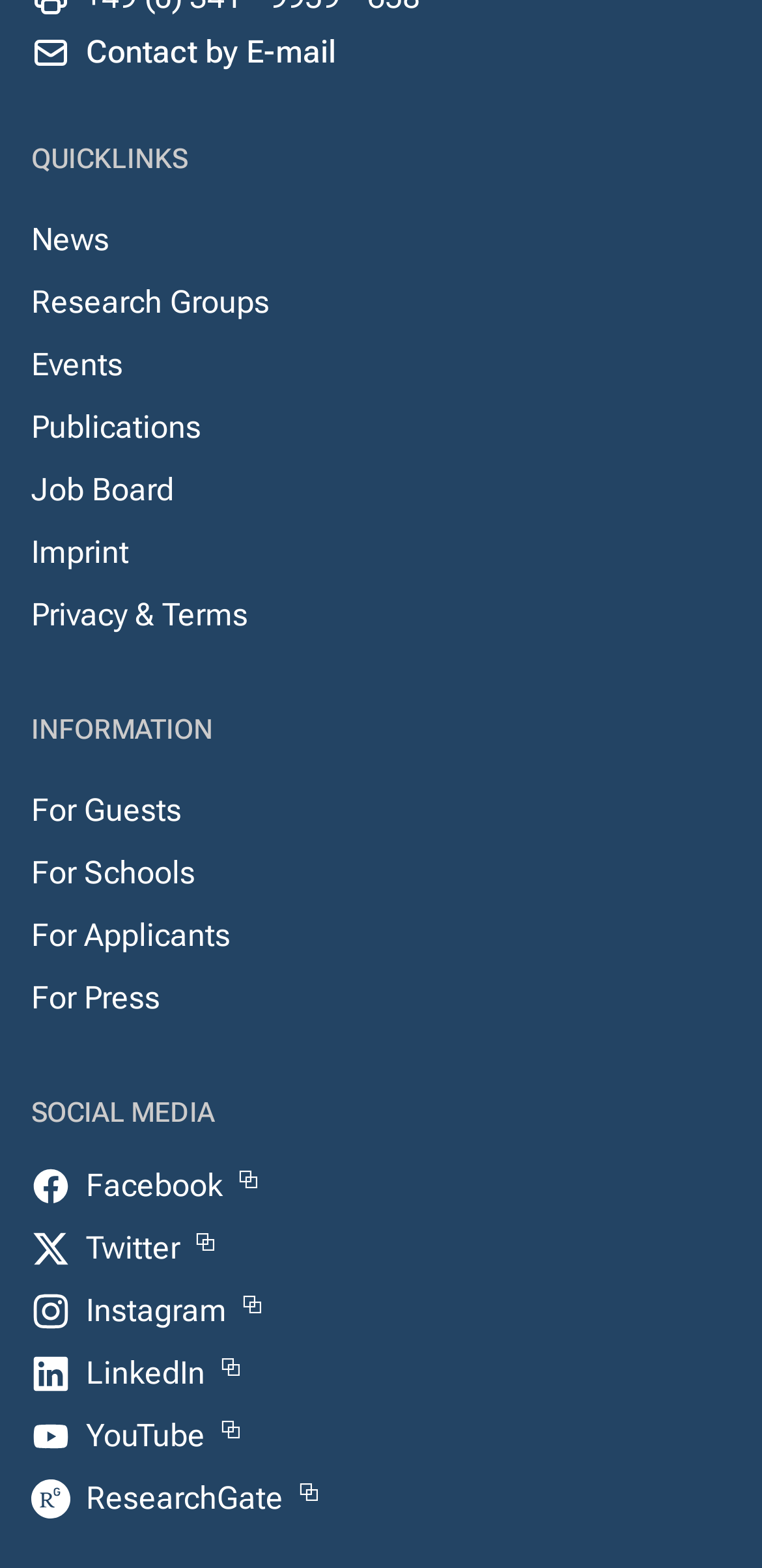Please give a concise answer to this question using a single word or phrase: 
How many images are used to represent social media platforms?

5